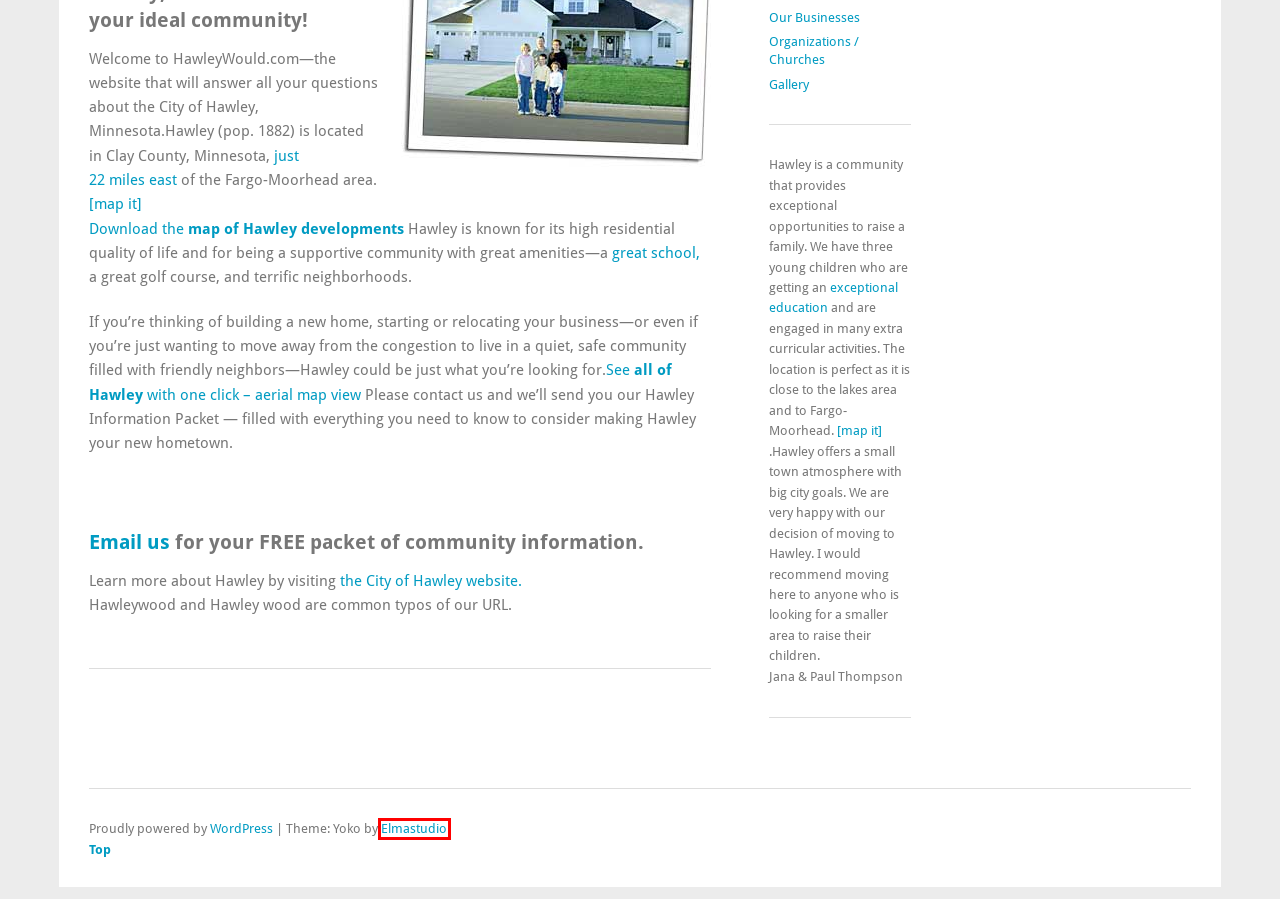Look at the screenshot of a webpage with a red bounding box and select the webpage description that best corresponds to the new page after clicking the element in the red box. Here are the options:
A. Our Businesses |
B. Organizations / Churches |
C. Live in Hawley MN |
D. Blog Tool, Publishing Platform, and CMS – WordPress.org
E. Work In Hawley |
F. Gallery |
G. Find Your Home/Lot |
H. Premium WordPress Themes | ElmaStudio

H